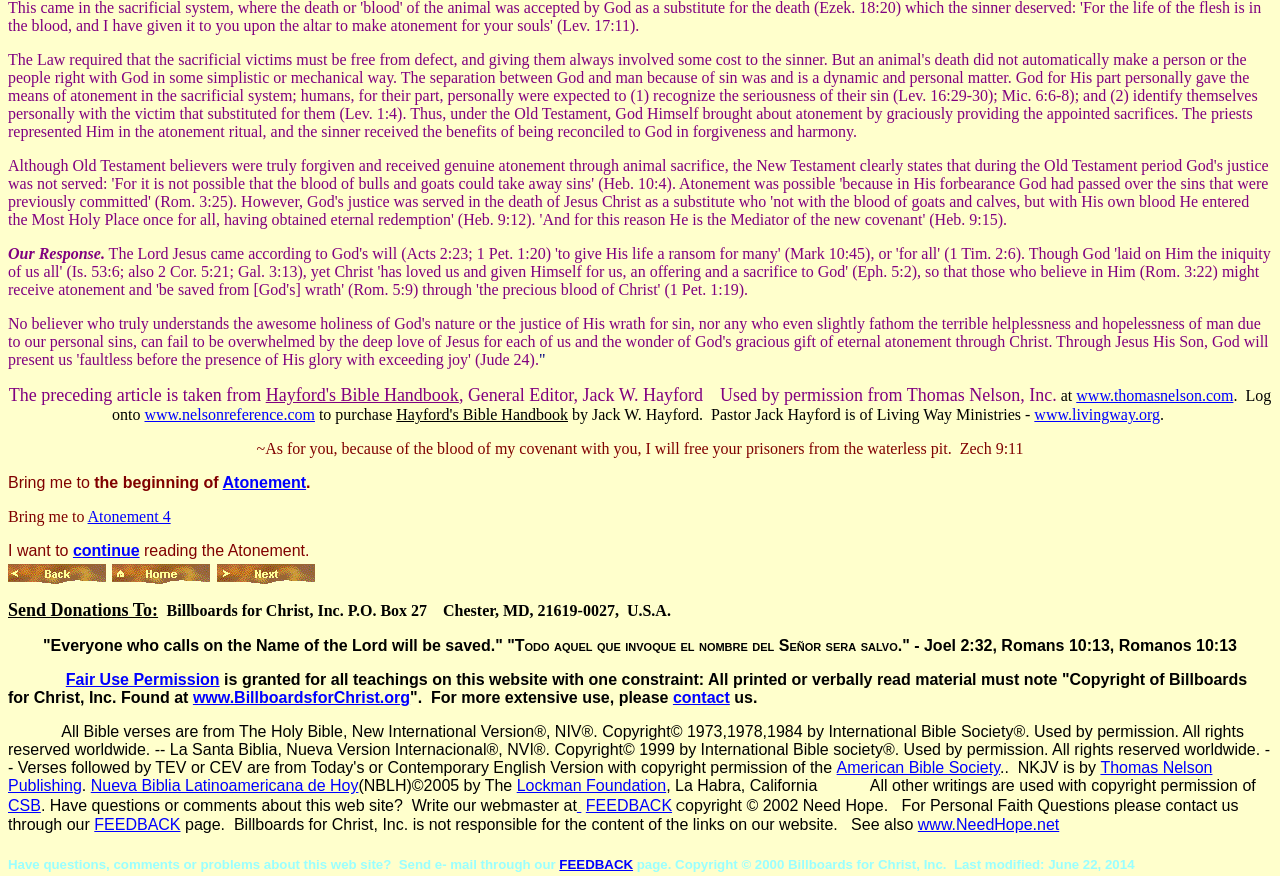Can you identify the bounding box coordinates of the clickable region needed to carry out this instruction: 'Click on 'Fair Use Permission''? The coordinates should be four float numbers within the range of 0 to 1, stated as [left, top, right, bottom].

[0.051, 0.766, 0.172, 0.786]